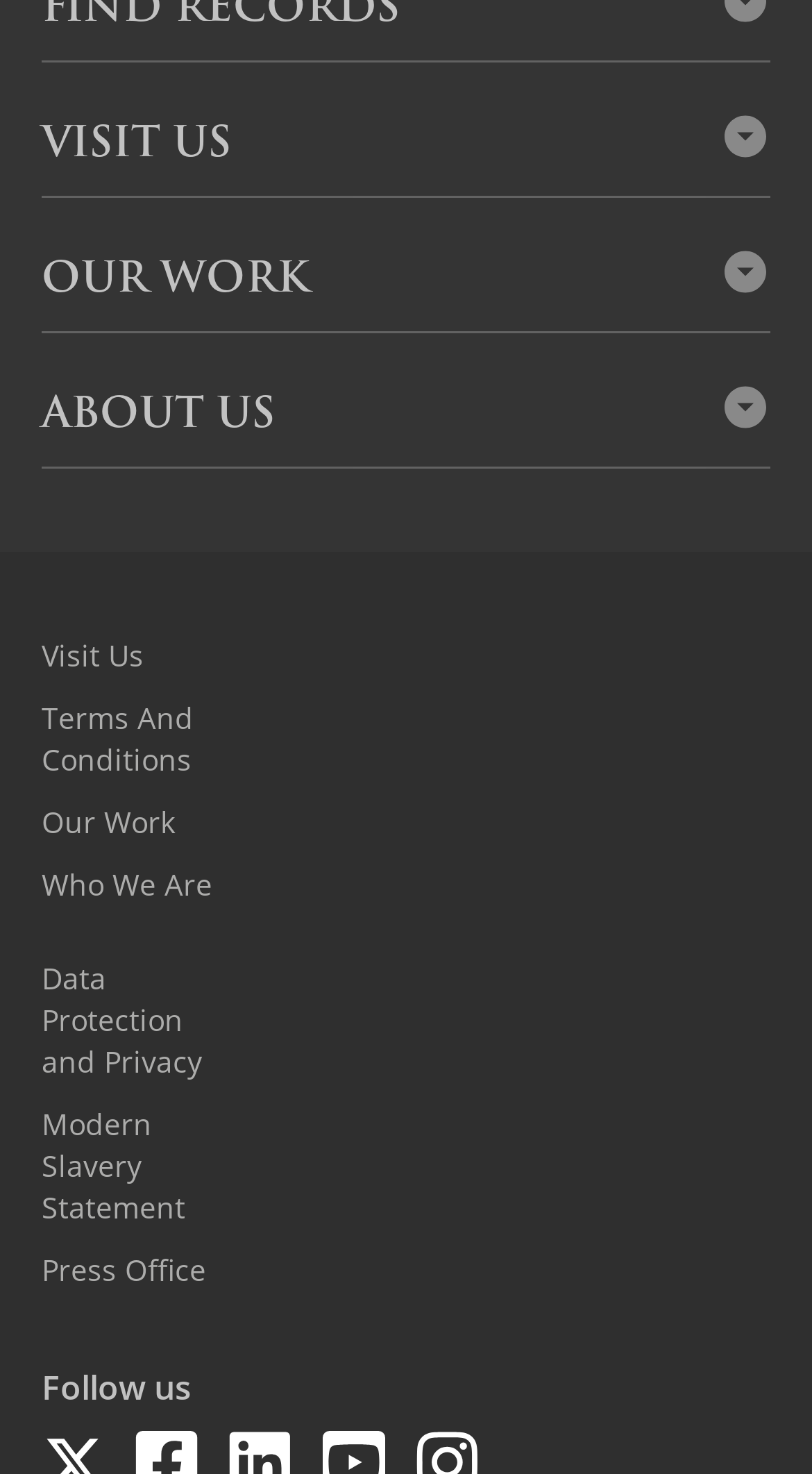Answer the question in a single word or phrase:
How many links are under 'OUR WORK'?

4